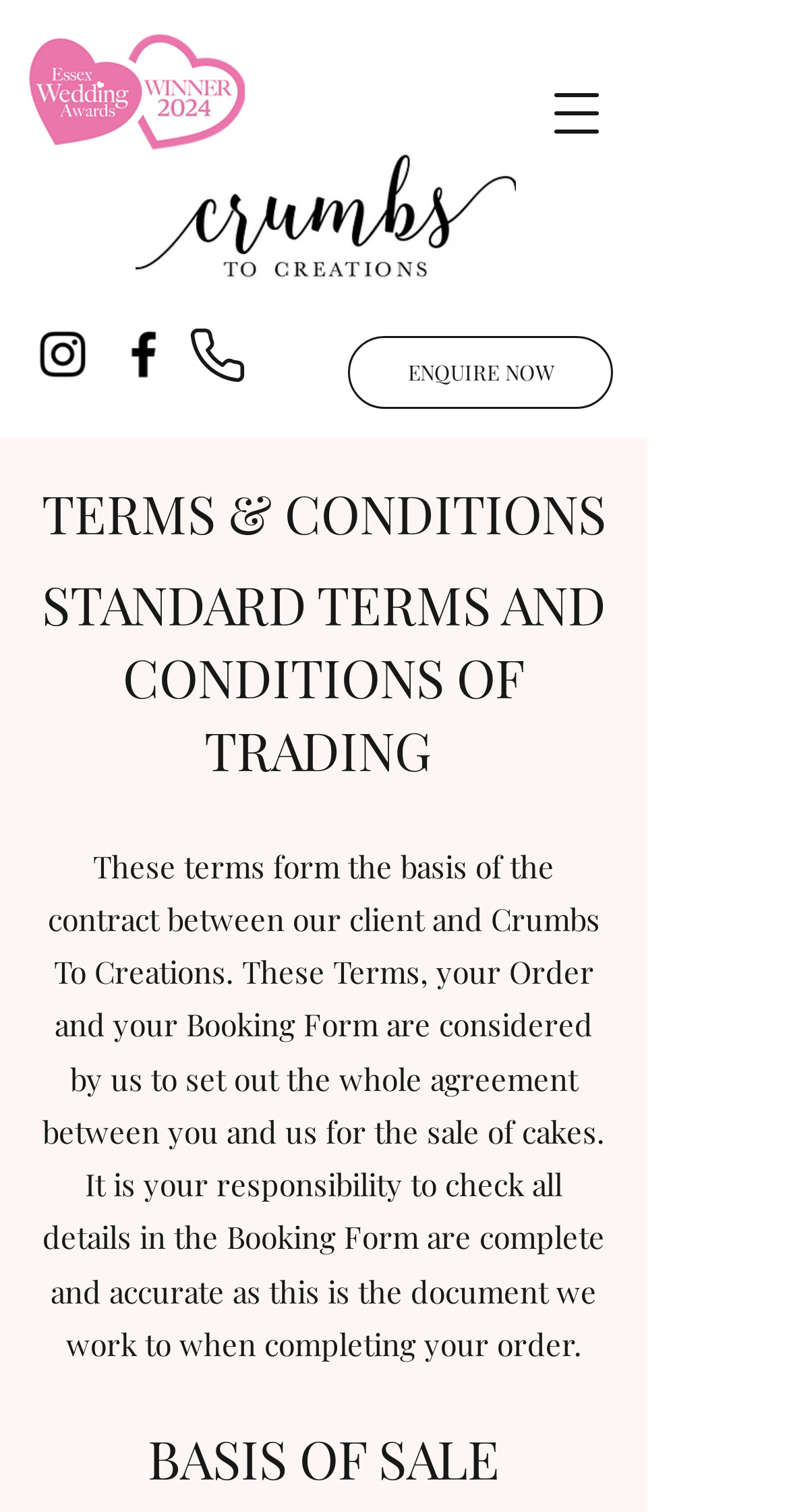Using the element description: "aria-label="Instagram"", determine the bounding box coordinates for the specified UI element. The coordinates should be four float numbers between 0 and 1, [left, top, right, bottom].

[0.041, 0.214, 0.118, 0.254]